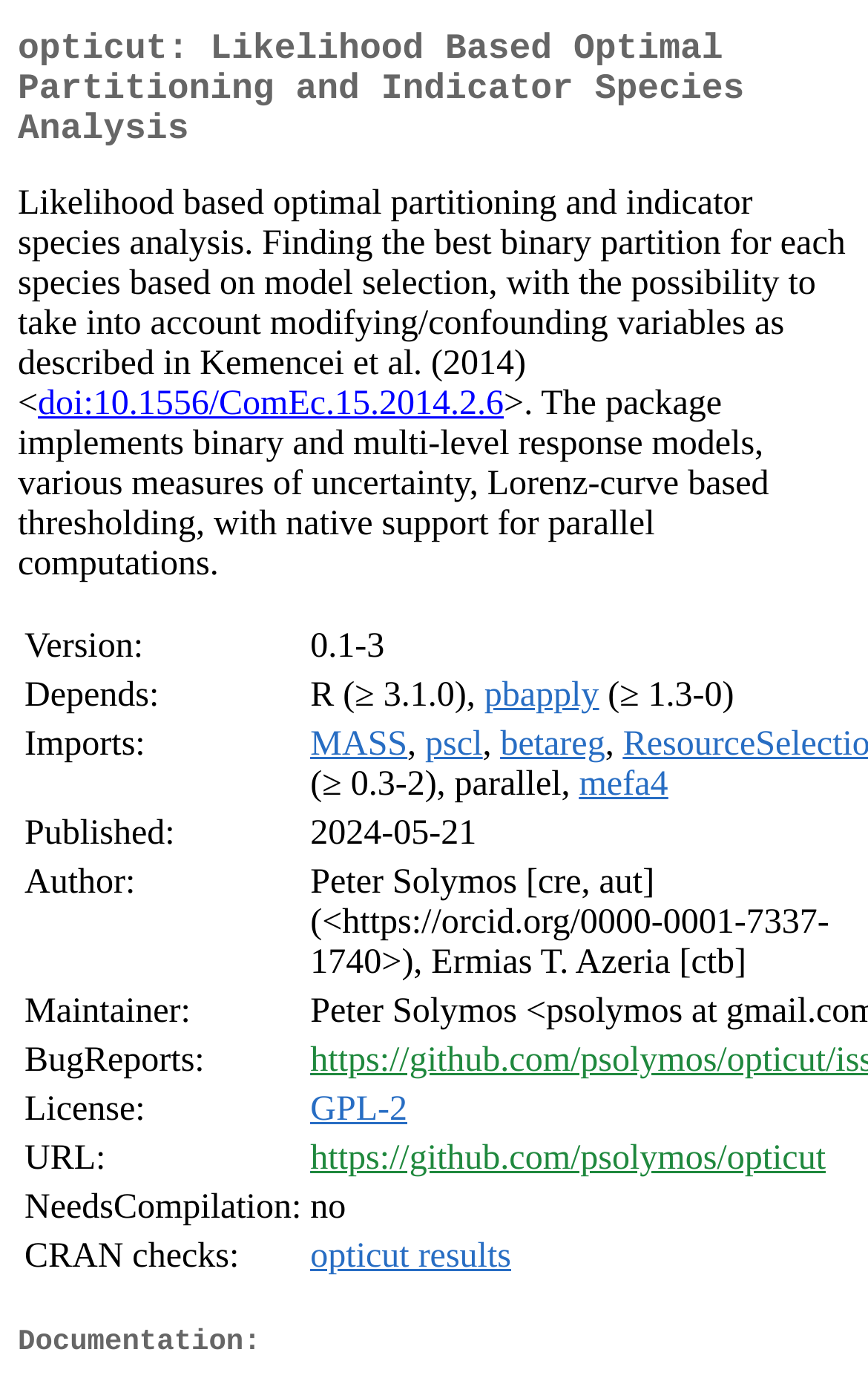Provide the bounding box coordinates of the HTML element described by the text: "opticut results". The coordinates should be in the format [left, top, right, bottom] with values between 0 and 1.

[0.358, 0.903, 0.589, 0.931]